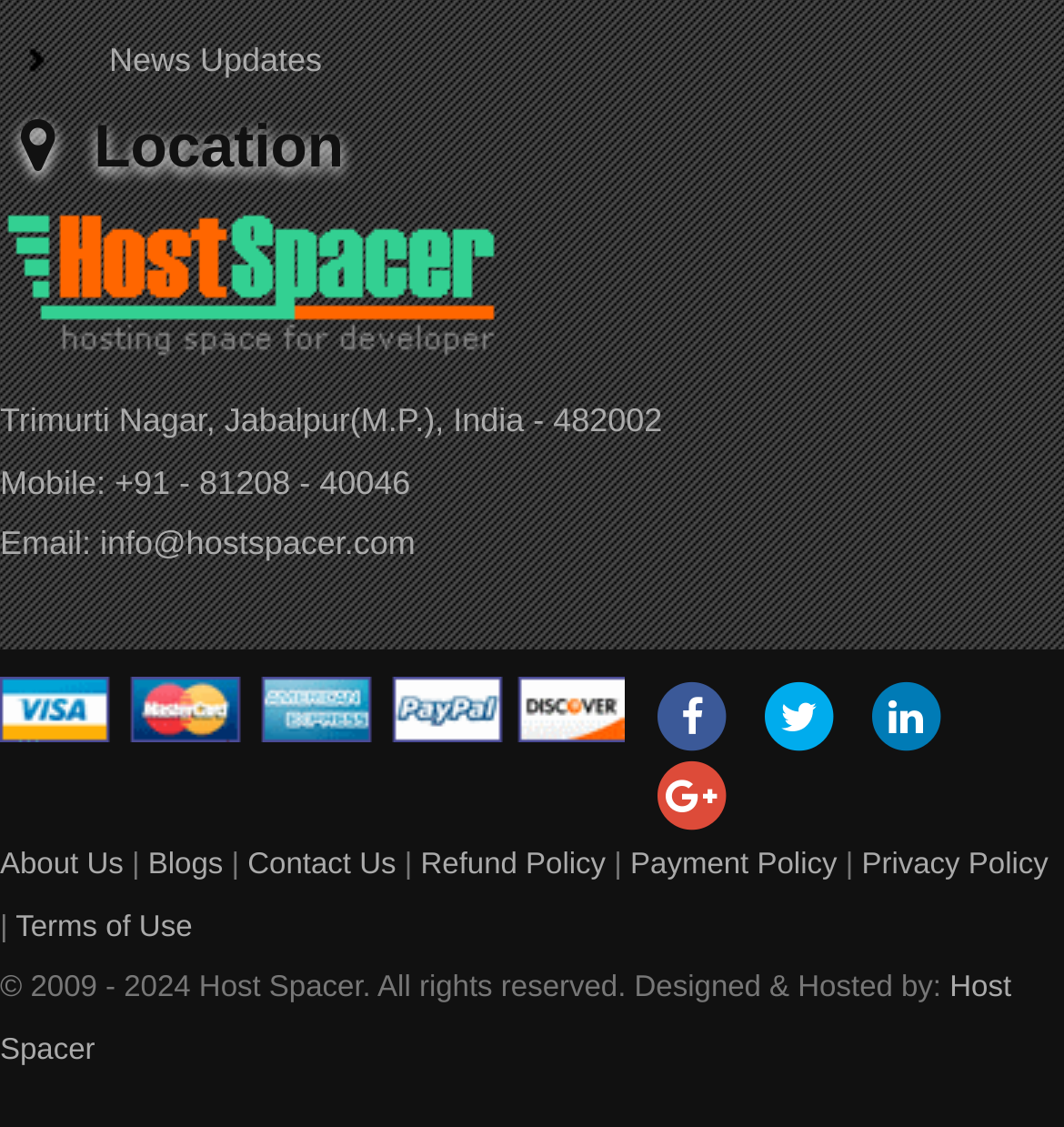Provide the bounding box coordinates for the specified HTML element described in this description: "title="Find us on Google Plus"". The coordinates should be four float numbers ranging from 0 to 1, in the format [left, top, right, bottom].

[0.613, 0.67, 0.688, 0.741]